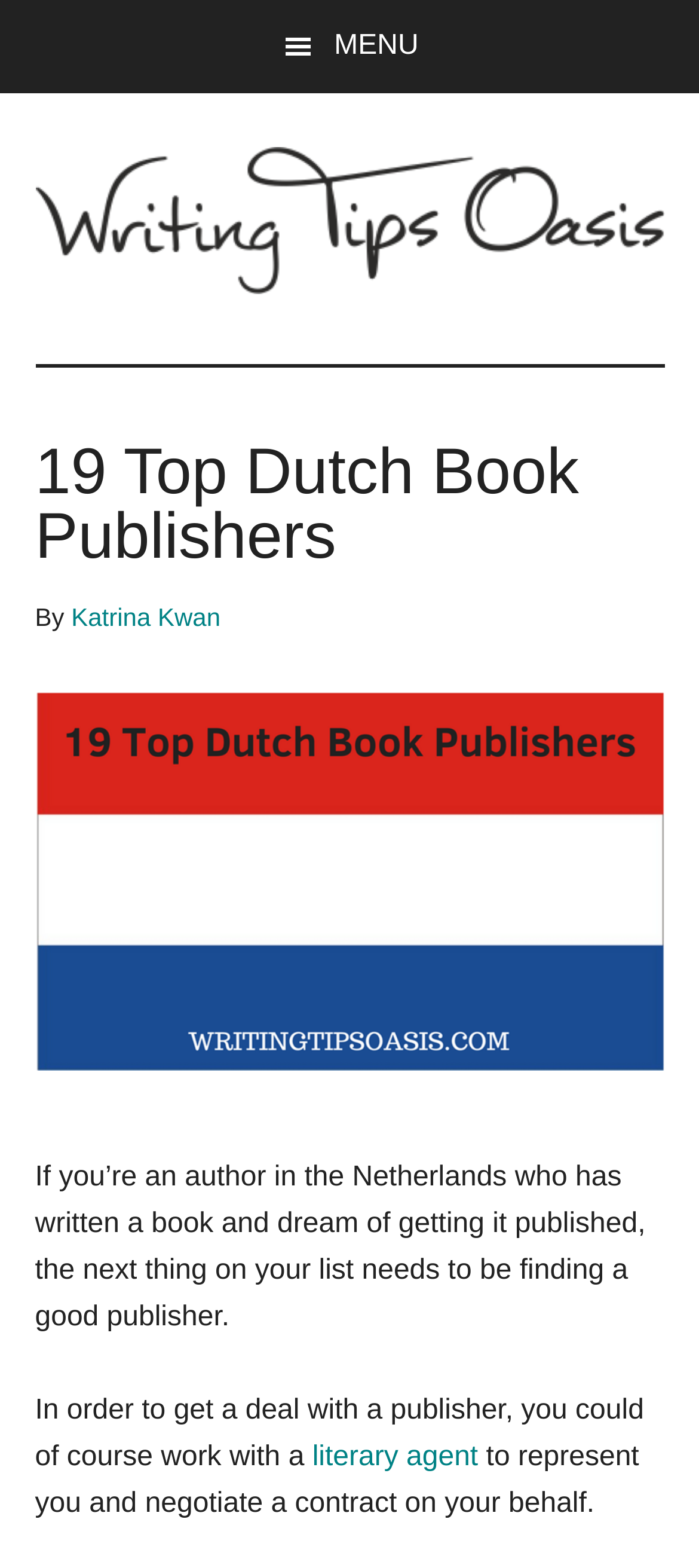Show the bounding box coordinates for the HTML element as described: "Terms of Use".

None